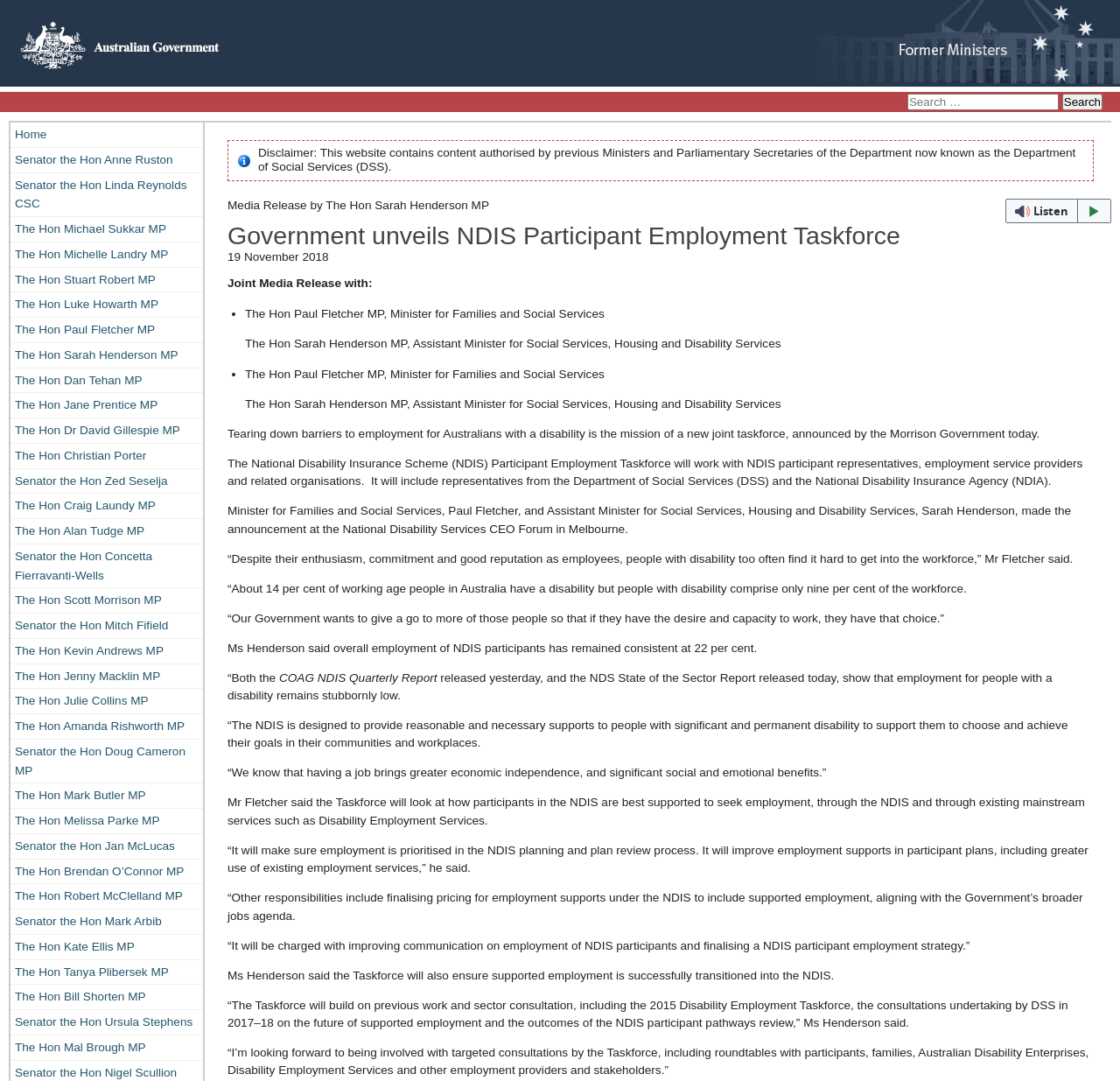Generate the text content of the main headline of the webpage.

Government unveils NDIS Participant Employment Taskforce